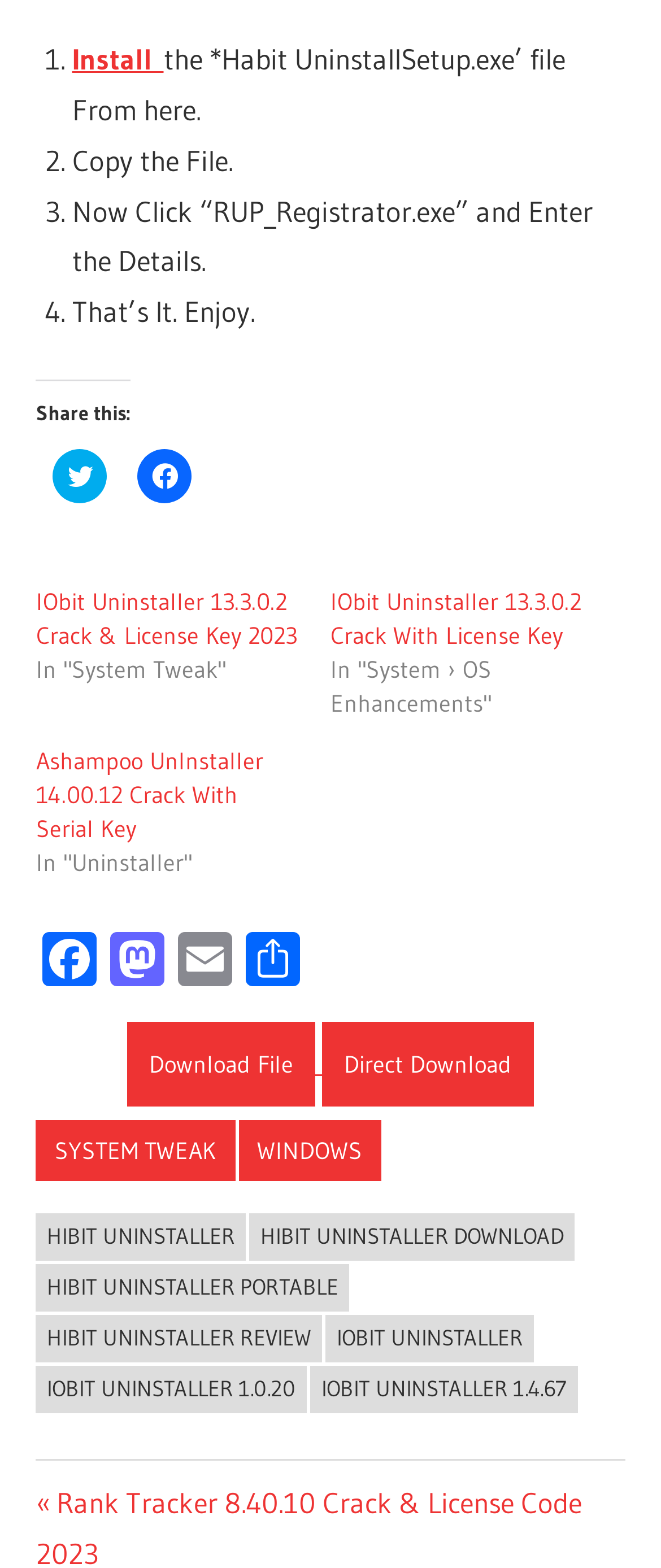Refer to the image and provide an in-depth answer to the question:
What is the purpose of the 'RUP_Registrator.exe' file?

According to the instructions on the webpage, the 'RUP_Registrator.exe' file is used to enter details, which is the third step in the process of uninstalling Habit.